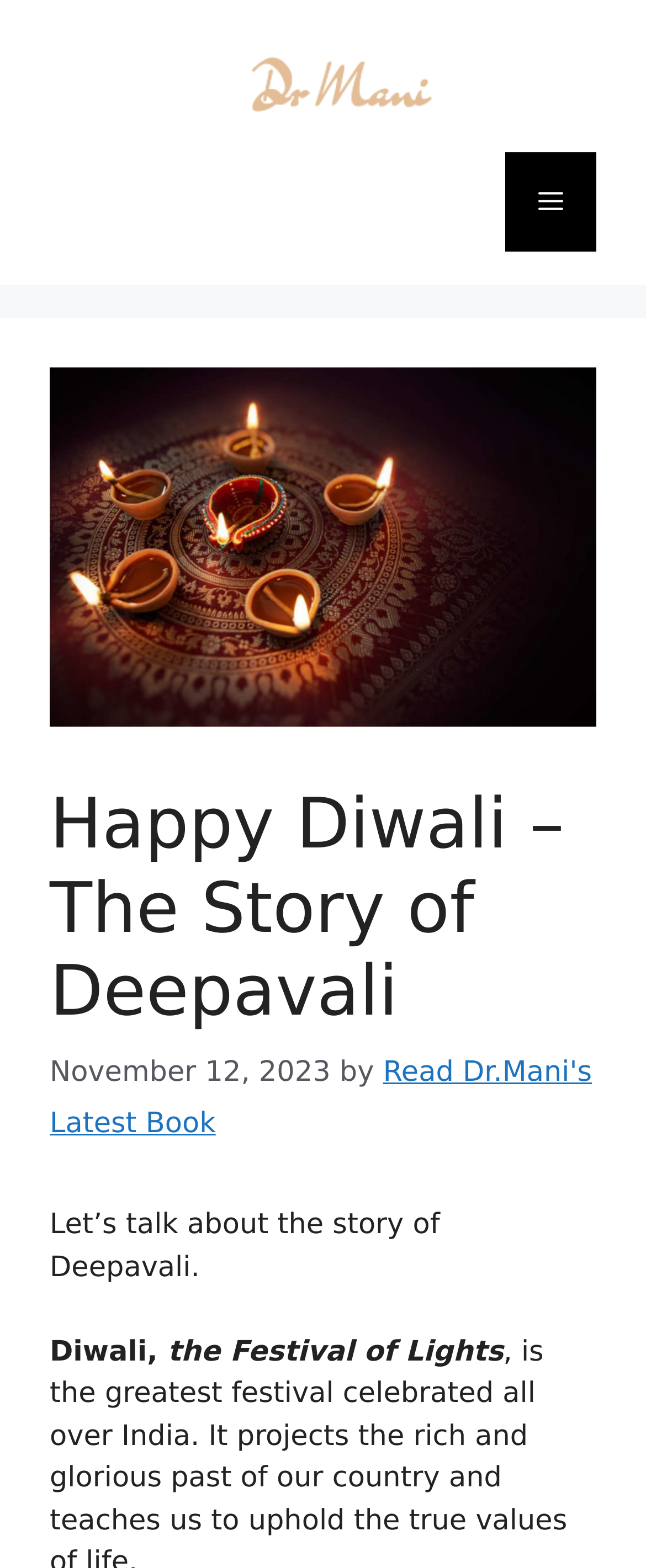Reply to the question with a single word or phrase:
What is the name of the website?

Happy Diwali